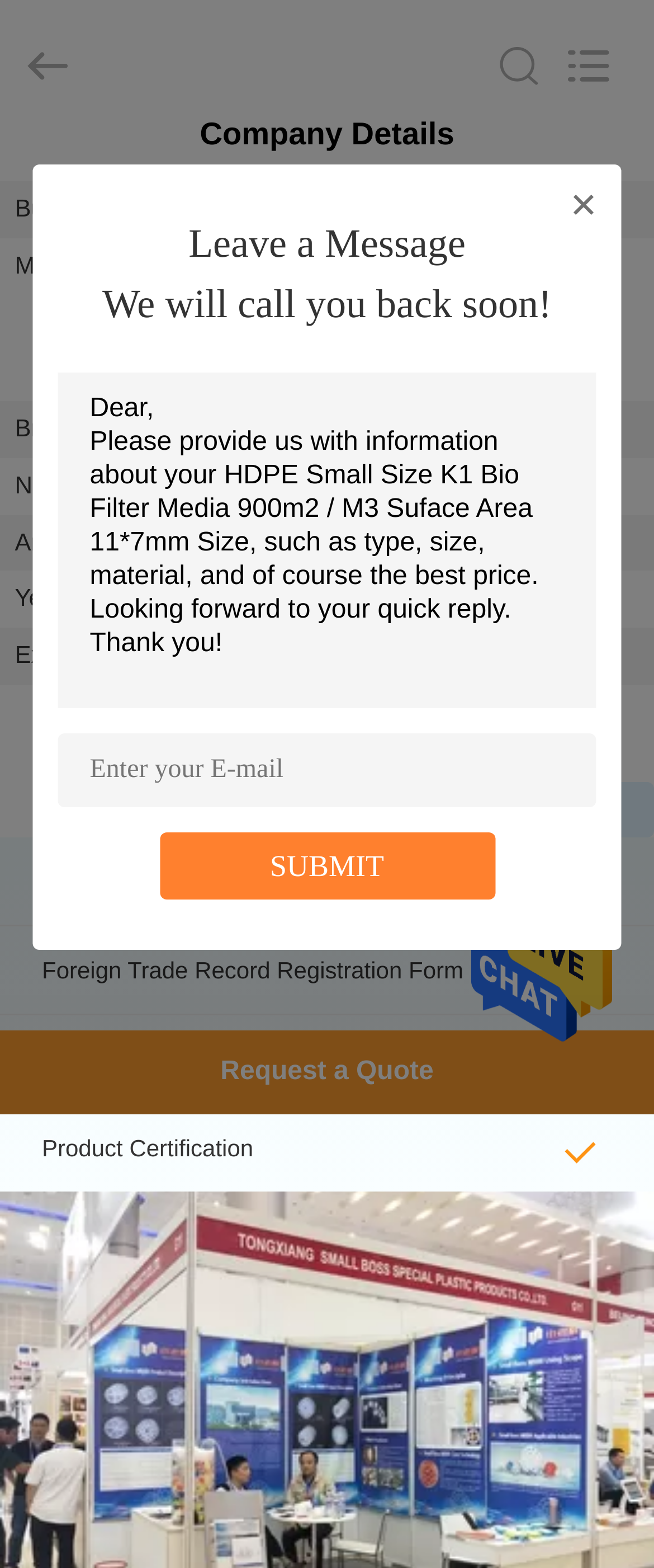Find the UI element described as: "Home" and predict its bounding box coordinates. Ensure the coordinates are four float numbers between 0 and 1, [left, top, right, bottom].

[0.0, 0.083, 0.192, 0.113]